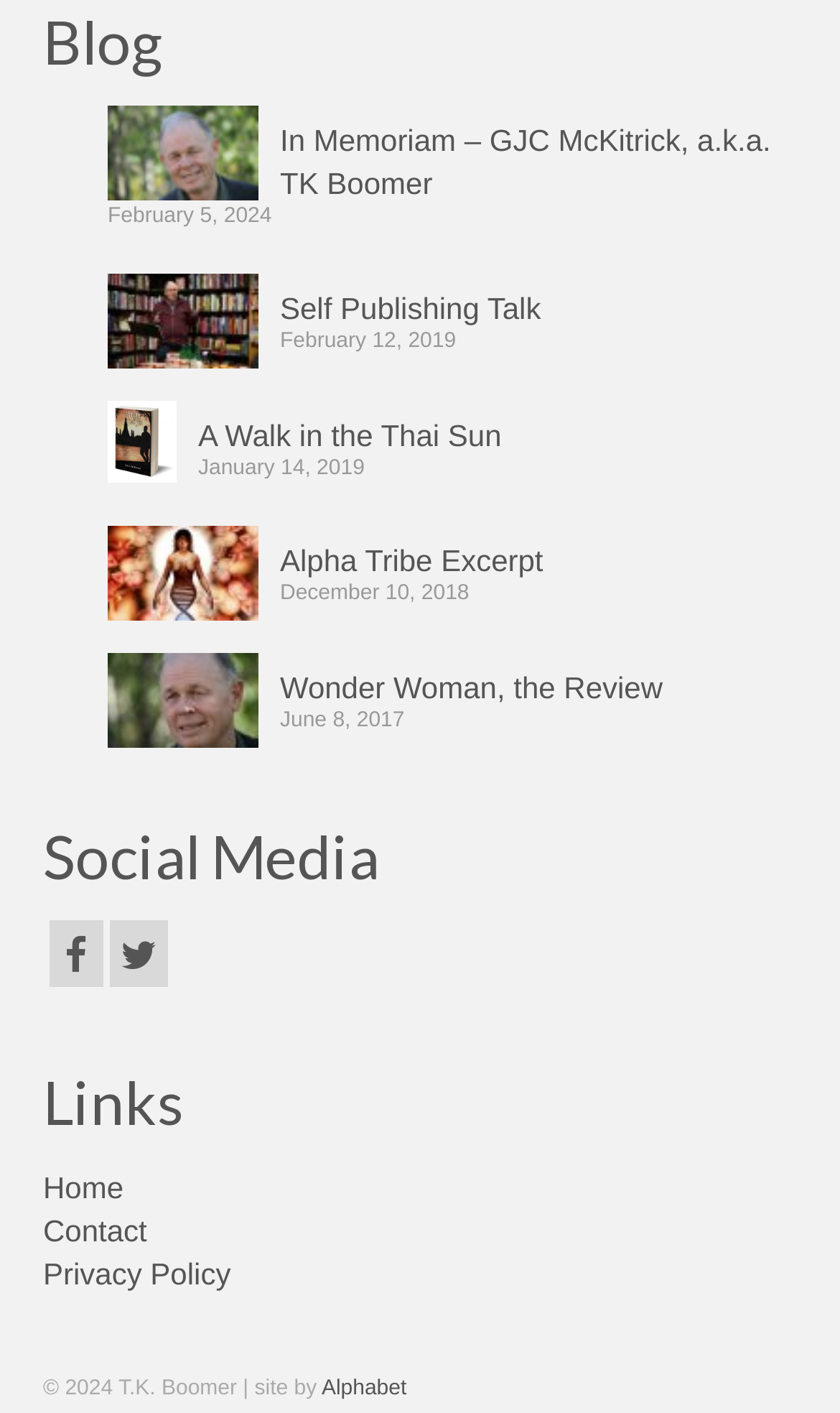Please find the bounding box for the following UI element description. Provide the coordinates in (top-left x, top-left y, bottom-right x, bottom-right y) format, with values between 0 and 1: Wonder Woman, the Review

[0.128, 0.462, 0.949, 0.502]